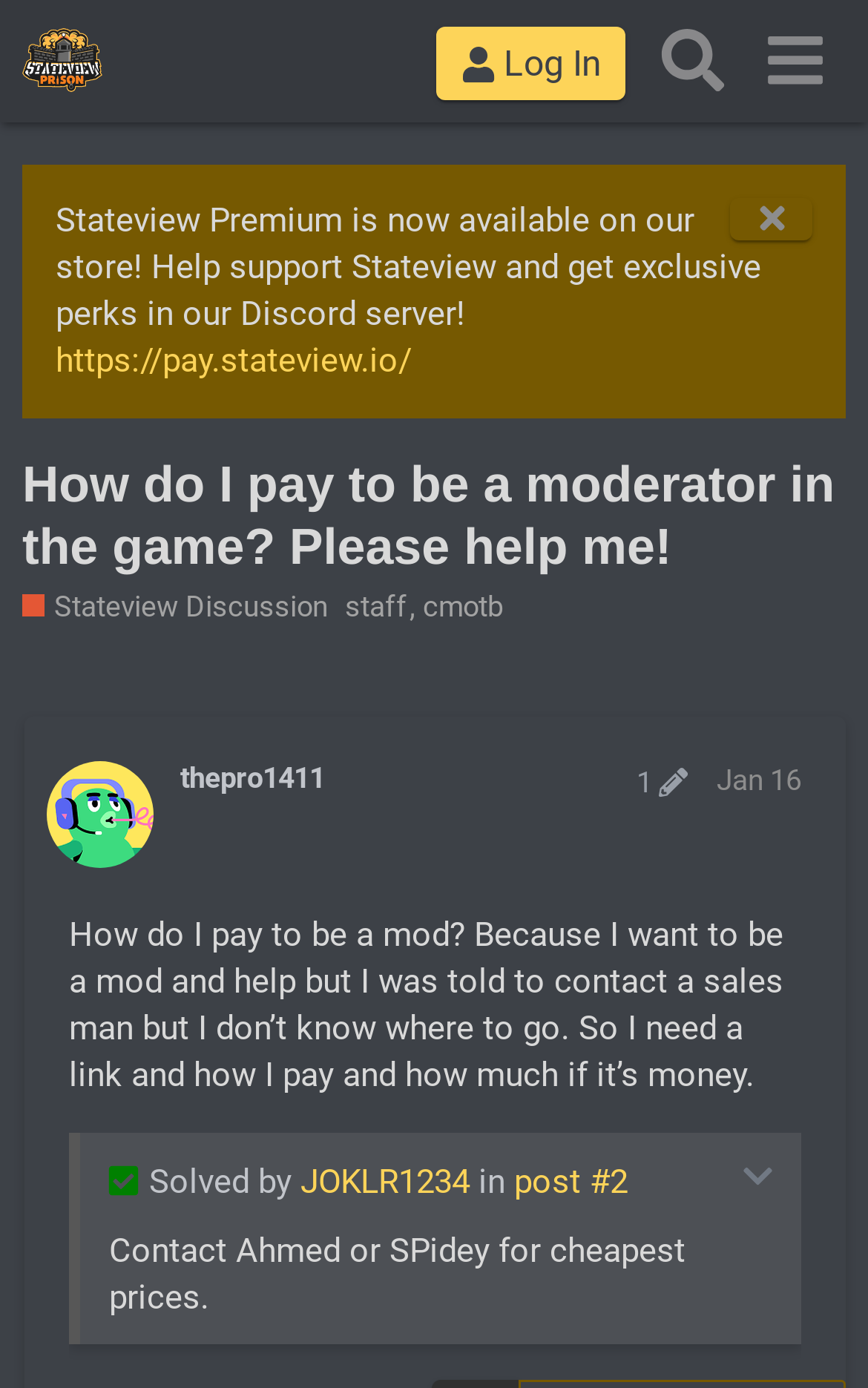What is the name of the person who posted the original question?
Kindly offer a comprehensive and detailed response to the question.

I found the answer by looking at the text that says 'thepro1411 post edit history Jan 16'. This suggests that thepro1411 is the person who originally posted the question or topic being discussed.